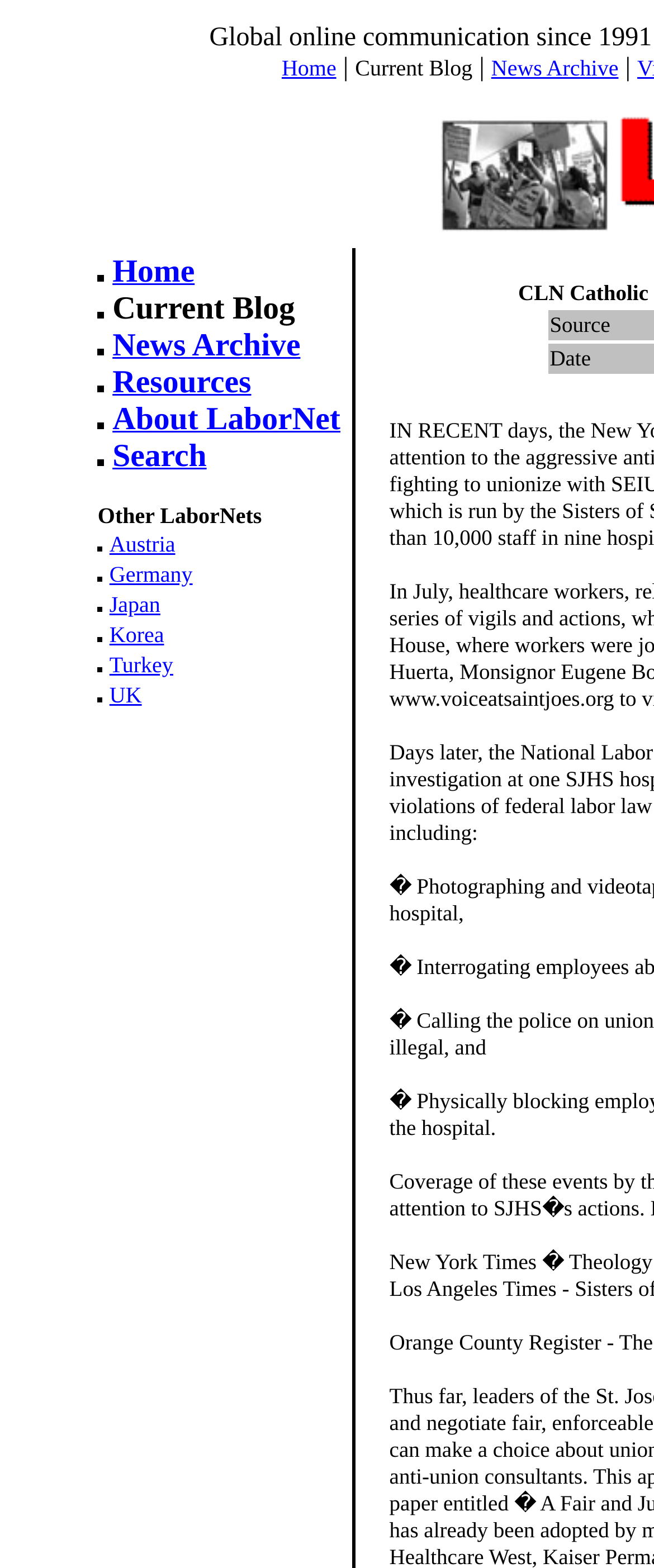What is the position of the image?
Refer to the image and answer the question using a single word or phrase.

Top-right